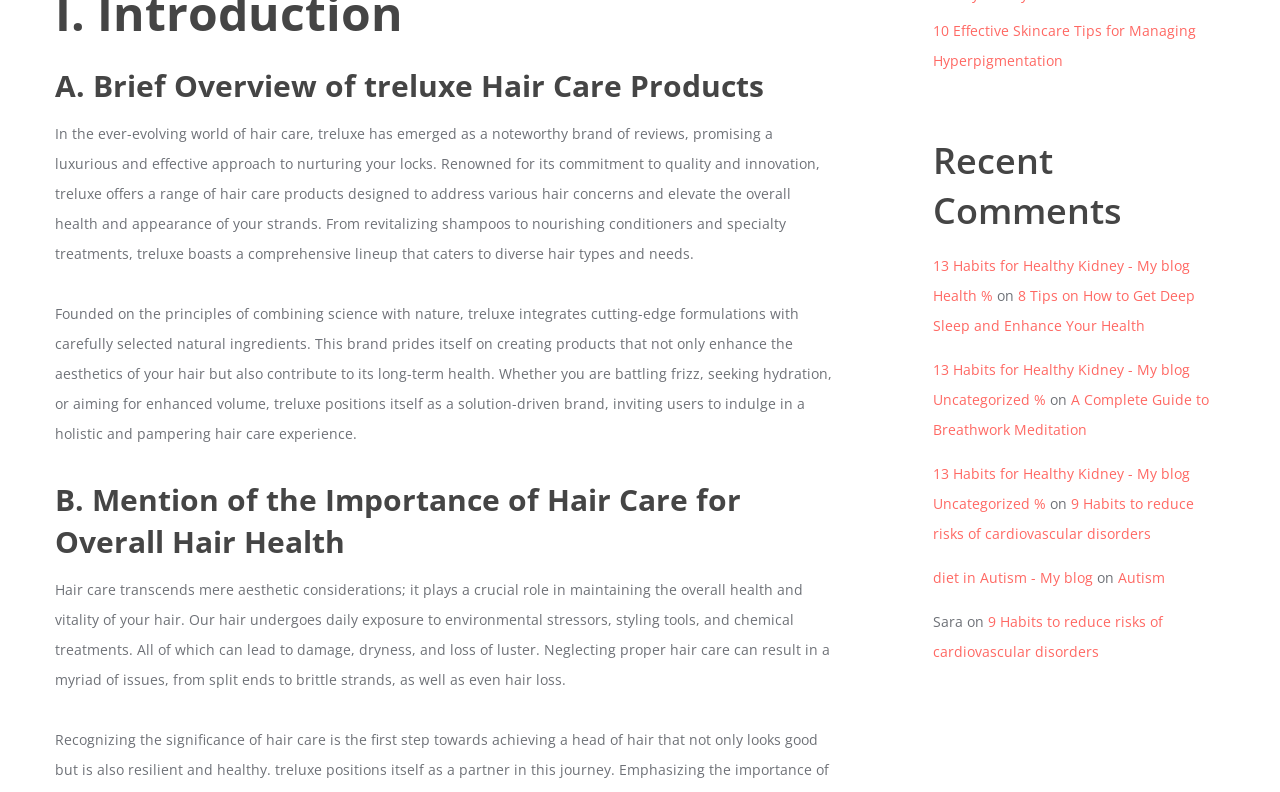Please provide the bounding box coordinates for the element that needs to be clicked to perform the instruction: "Click on the link to read about 10 Effective Skincare Tips for Managing Hyperpigmentation". The coordinates must consist of four float numbers between 0 and 1, formatted as [left, top, right, bottom].

[0.729, 0.026, 0.934, 0.088]